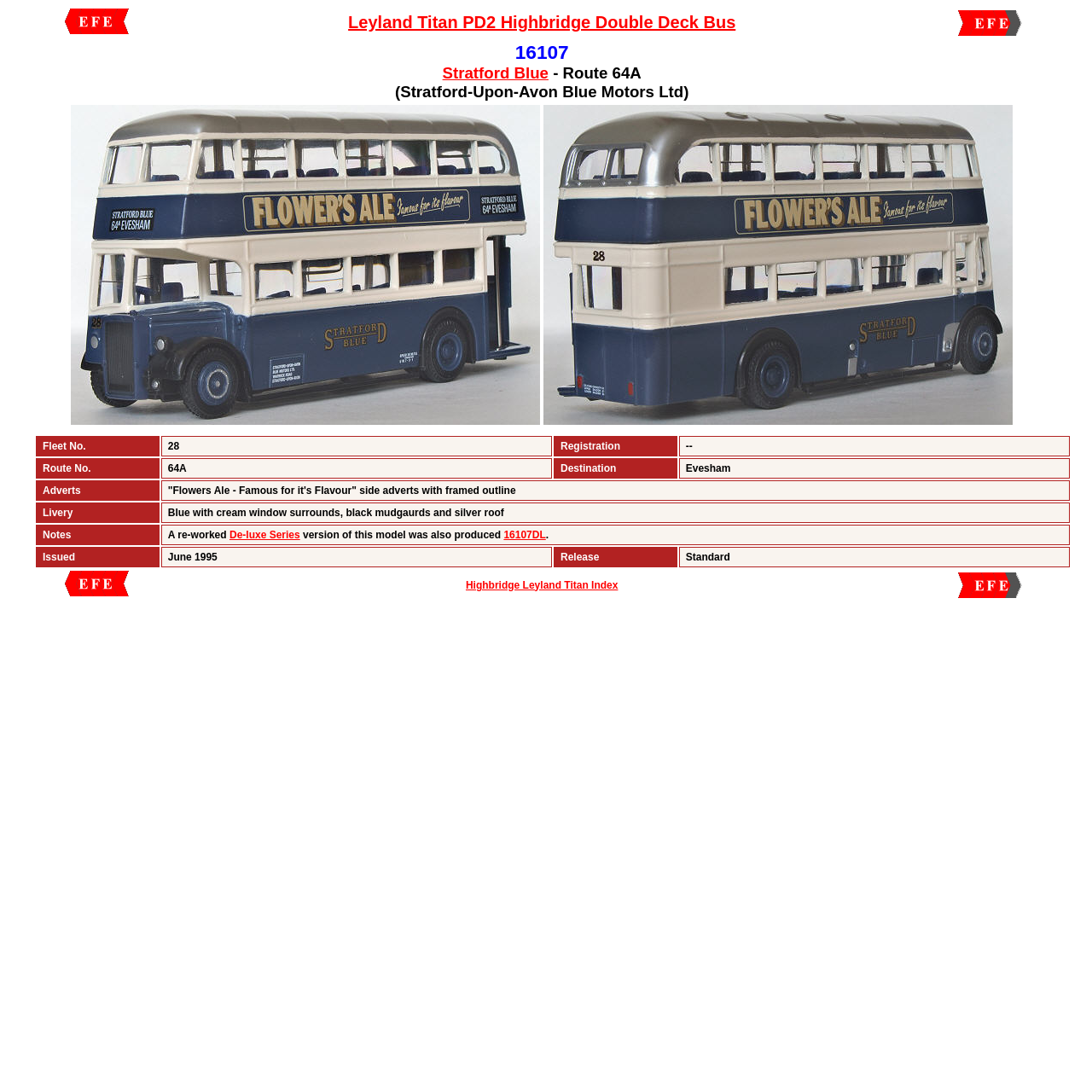Please identify the bounding box coordinates of the element on the webpage that should be clicked to follow this instruction: "Browse the 'Highbridge Leyland Titan Index'". The bounding box coordinates should be given as four float numbers between 0 and 1, formatted as [left, top, right, bottom].

[0.427, 0.53, 0.566, 0.541]